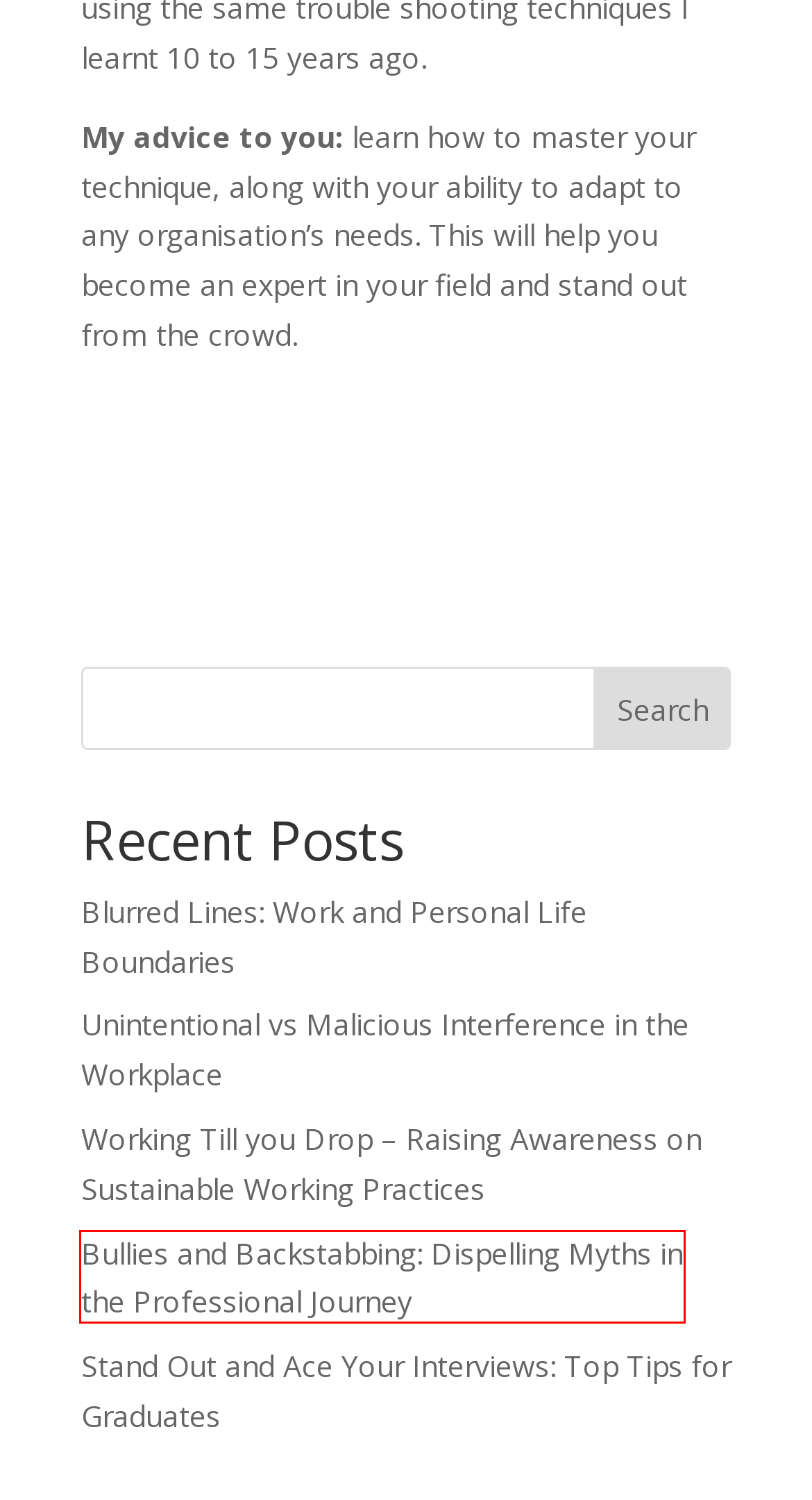Analyze the screenshot of a webpage that features a red rectangle bounding box. Pick the webpage description that best matches the new webpage you would see after clicking on the element within the red bounding box. Here are the candidates:
A. Home - Michelle Fraser
B. Blurred Lines: Work and Personal Life Boundaries - Michelle Fraser
C. Stand Out and Ace Your Interviews: Top Tips for Graduates - Michelle Fraser
D. Working Till you Drop – Raising Awareness on Sustainable Working Practices - Michelle Fraser
E. Work Archives - Michelle Fraser
F. Michelle, Author at Michelle Fraser
G. Unintentional vs Malicious Interference in the Workplace - Michelle Fraser
H. Bullies and Backstabbing: Dispelling Myths in the Professional Journey - Michelle Fraser

H